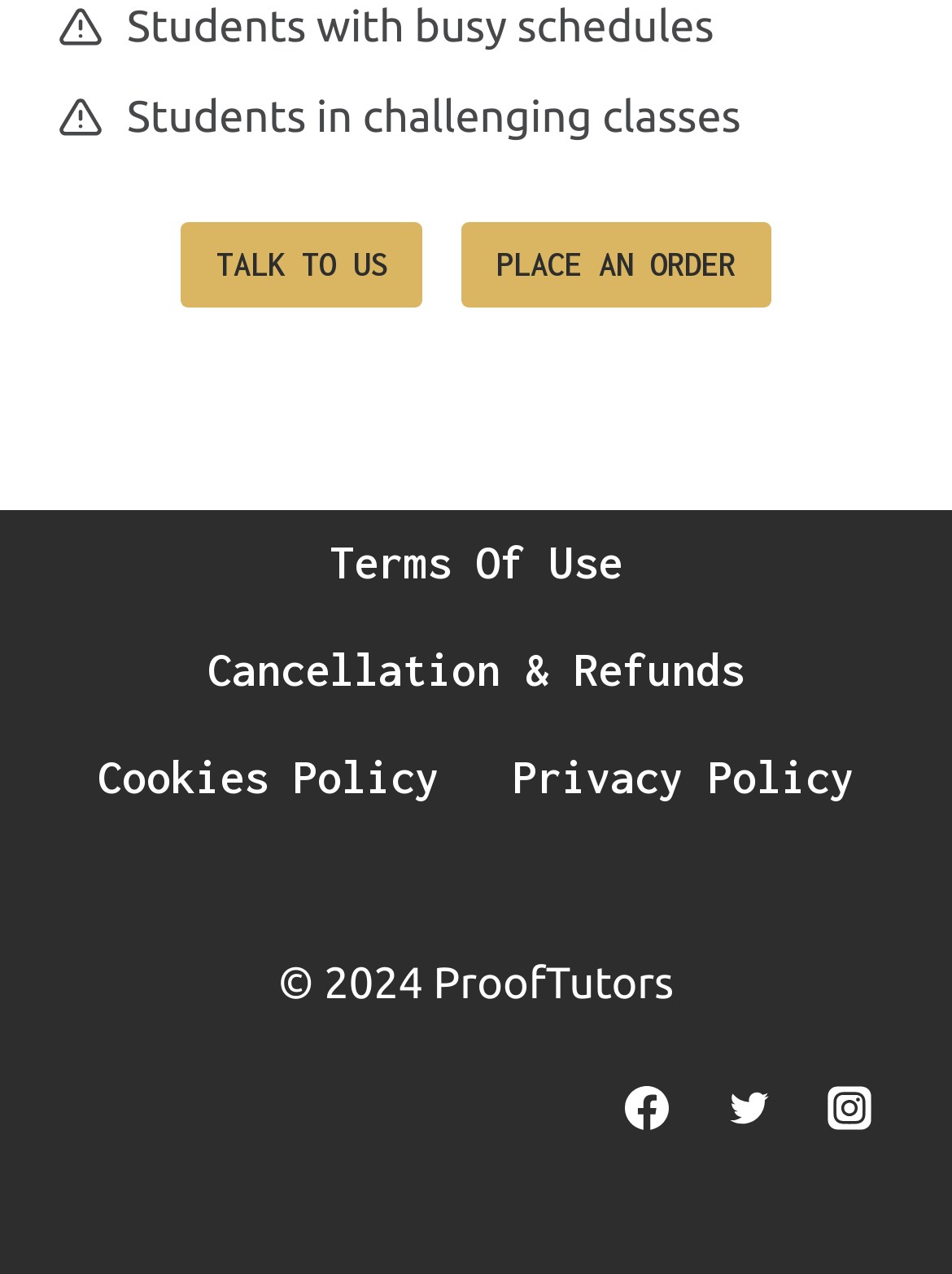Use a single word or phrase to answer the following:
What is the purpose of the 'PLACE AN ORDER' link?

To place an order